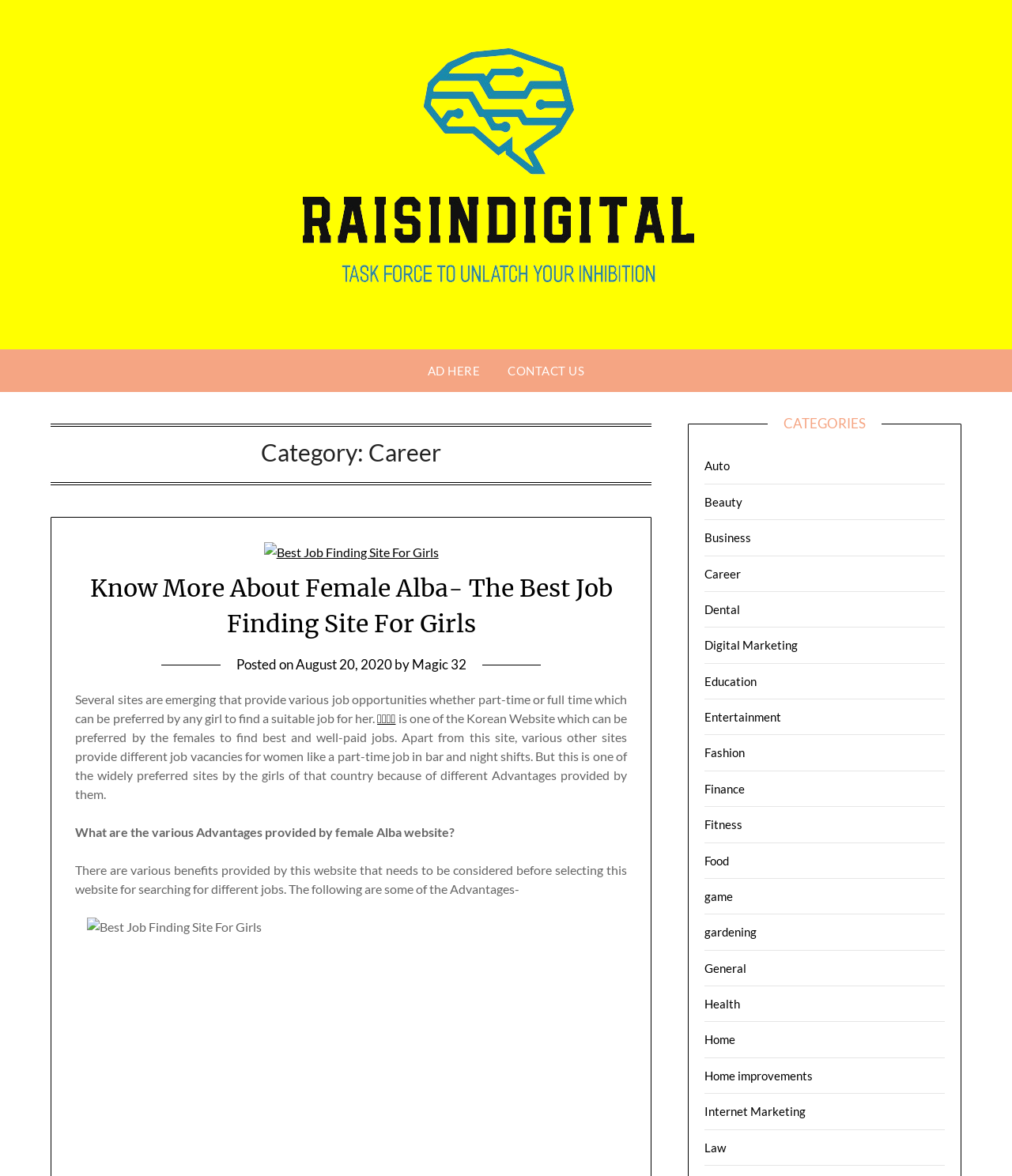What is the name of the author of the article 'Best Job Finding Site For Girls'?
Please use the visual content to give a single word or phrase answer.

Magic 32